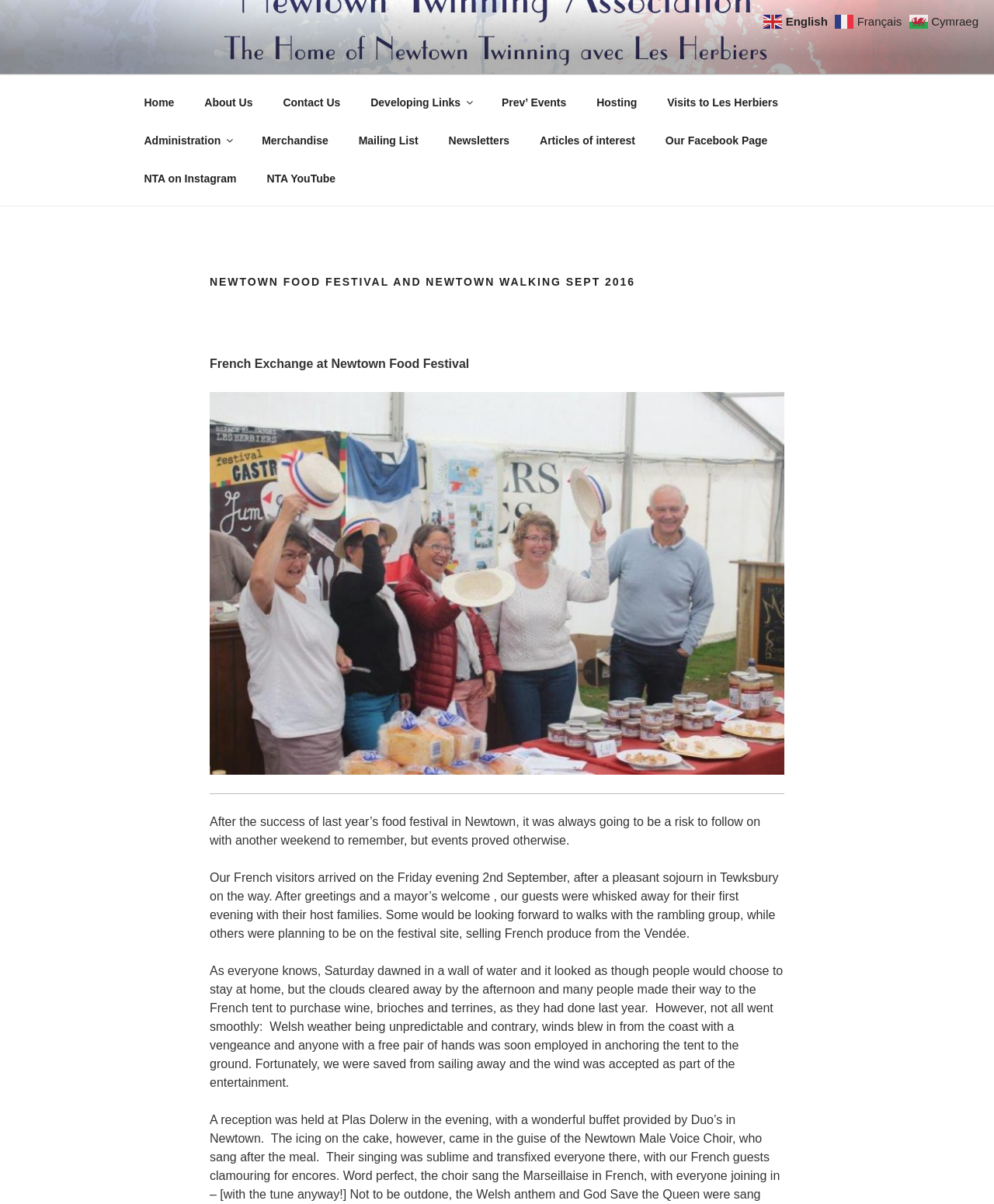Please provide the bounding box coordinates for the UI element as described: "Merchandise". The coordinates must be four floats between 0 and 1, represented as [left, top, right, bottom].

[0.25, 0.101, 0.344, 0.132]